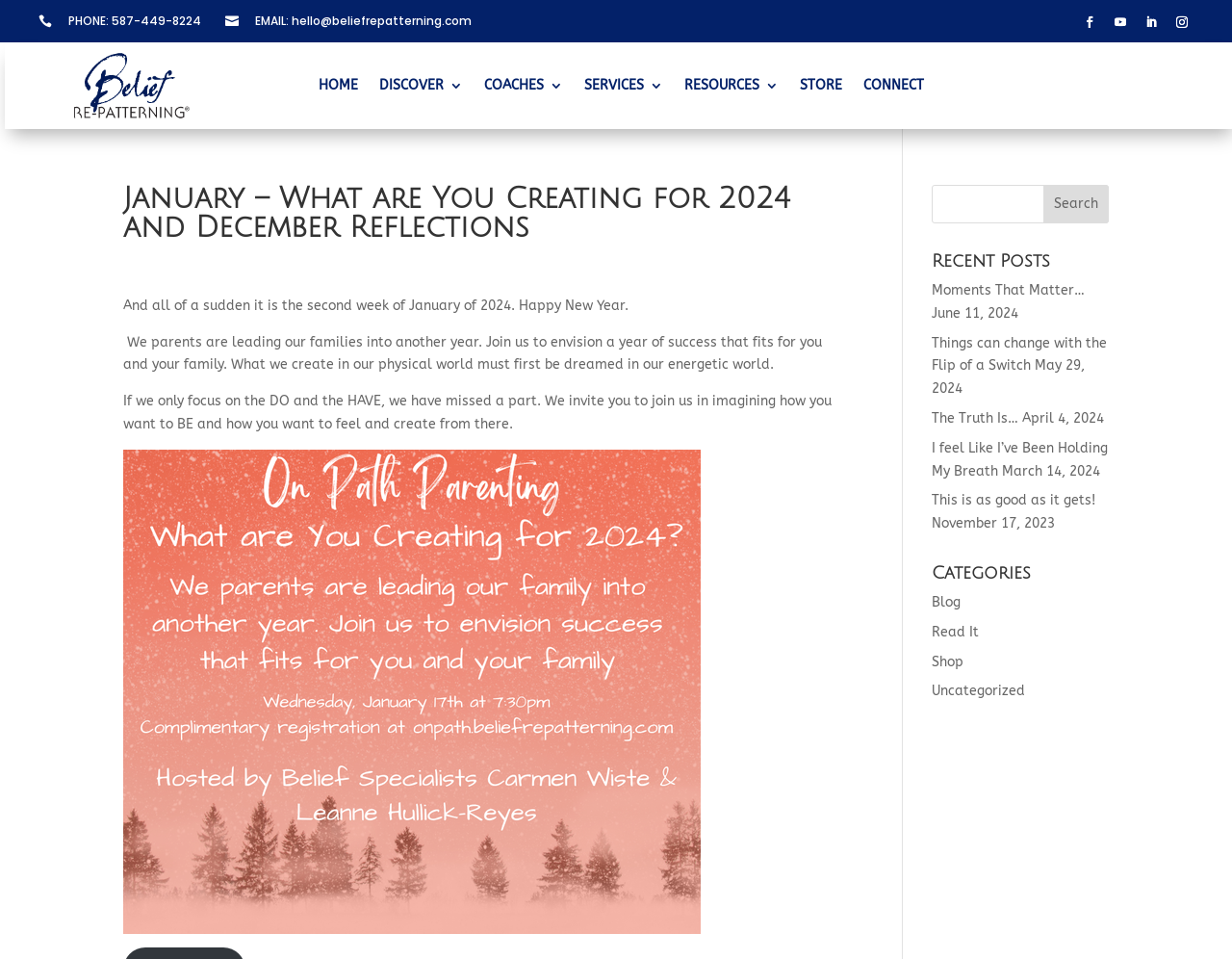Please find and give the text of the main heading on the webpage.

January – What are You Creating for 2024 and December Reflections